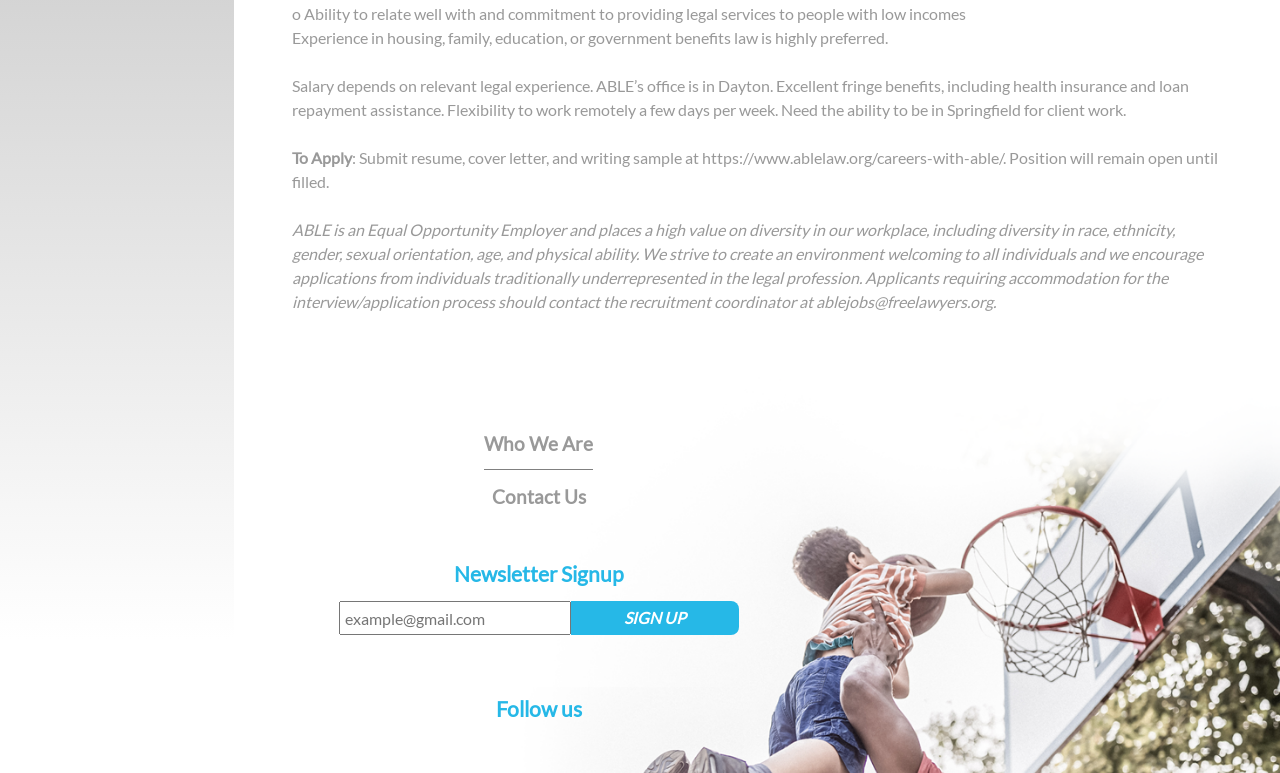Provide the bounding box coordinates for the UI element that is described as: "Contact Us".

[0.384, 0.627, 0.457, 0.657]